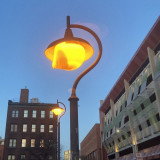What contrast is highlighted in the image? From the image, respond with a single word or brief phrase.

Old and new